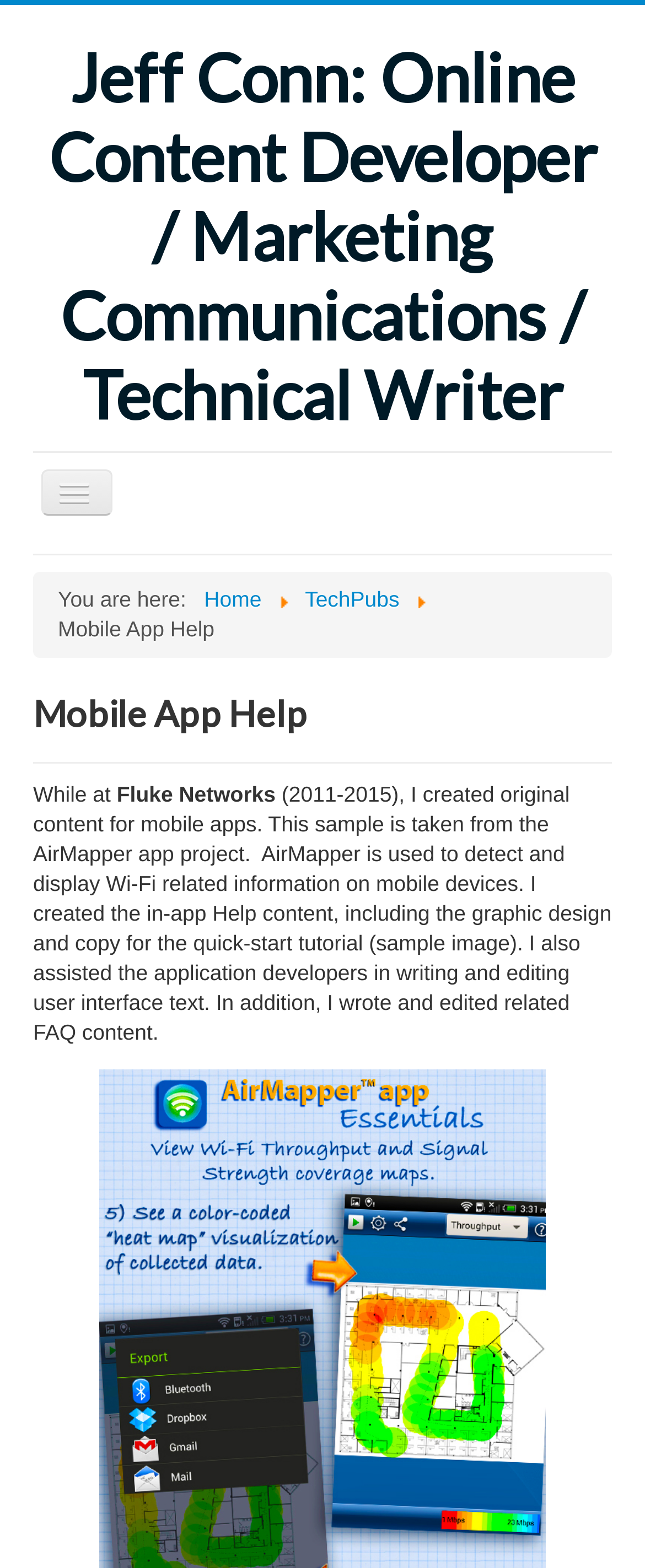Find the bounding box coordinates of the element to click in order to complete this instruction: "go to home page". The bounding box coordinates must be four float numbers between 0 and 1, denoted as [left, top, right, bottom].

[0.051, 0.35, 0.949, 0.384]